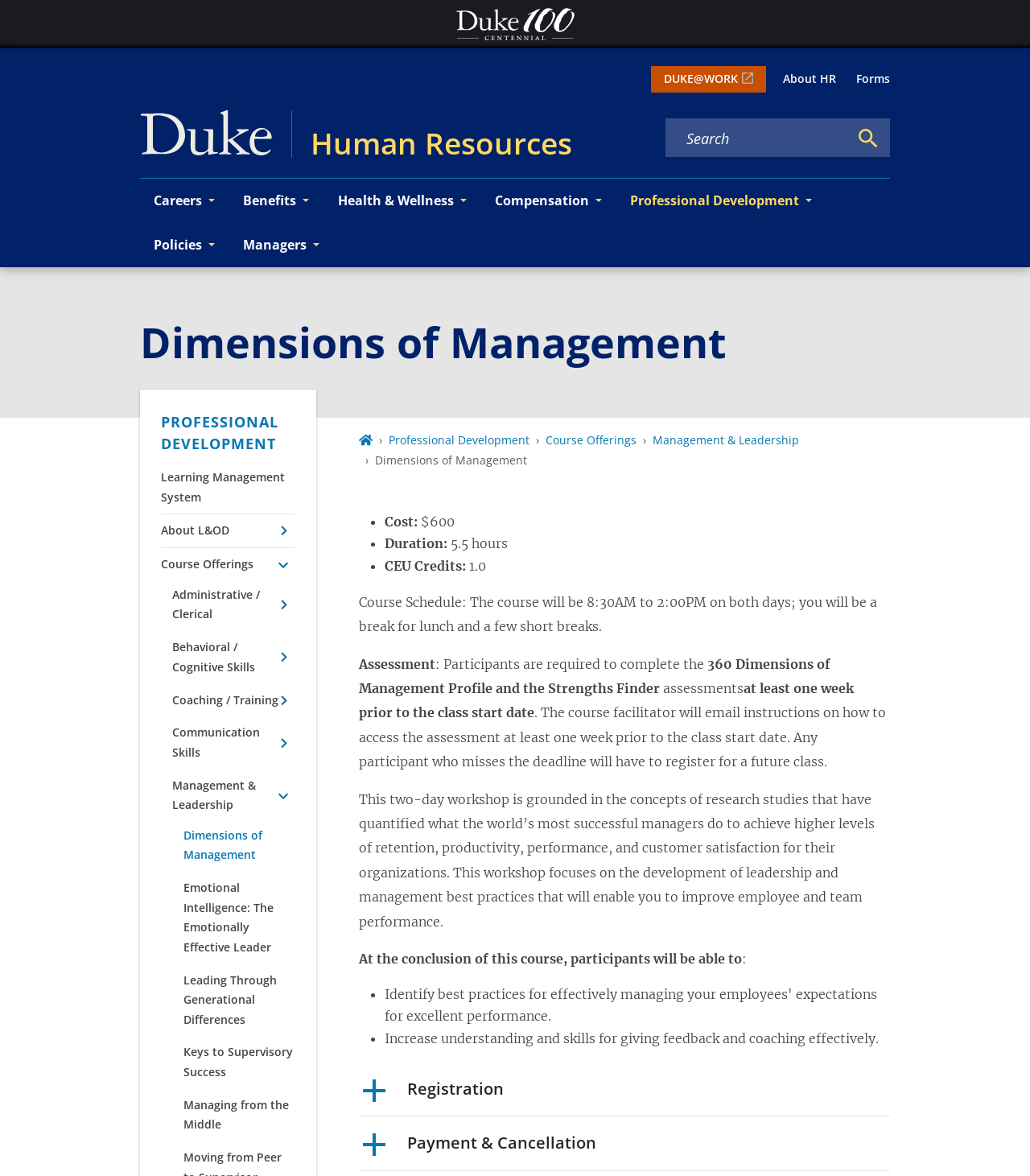Please identify the bounding box coordinates of the element's region that should be clicked to execute the following instruction: "View course details for 'Dimensions of Management'". The bounding box coordinates must be four float numbers between 0 and 1, i.e., [left, top, right, bottom].

[0.178, 0.699, 0.286, 0.739]